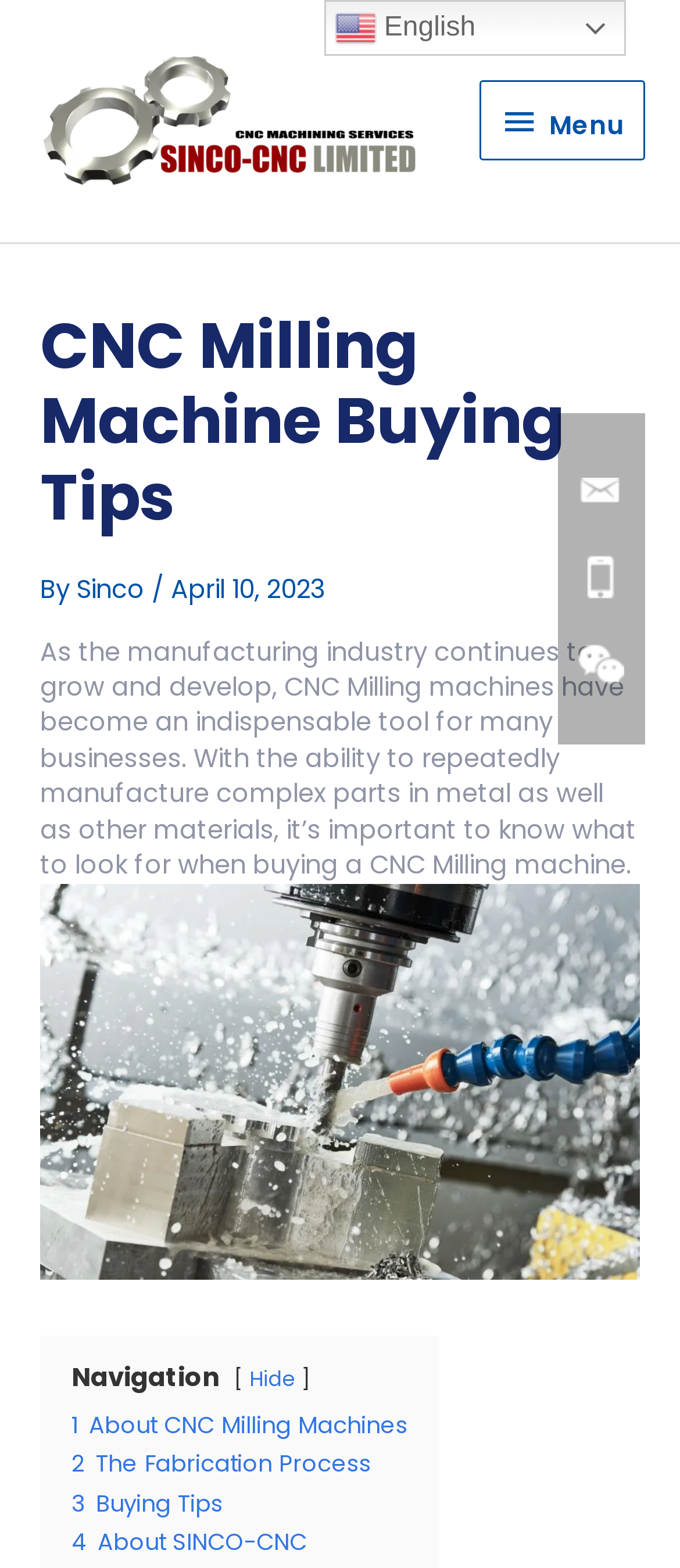Determine the coordinates of the bounding box for the clickable area needed to execute this instruction: "Open the menu".

[0.705, 0.052, 0.949, 0.103]